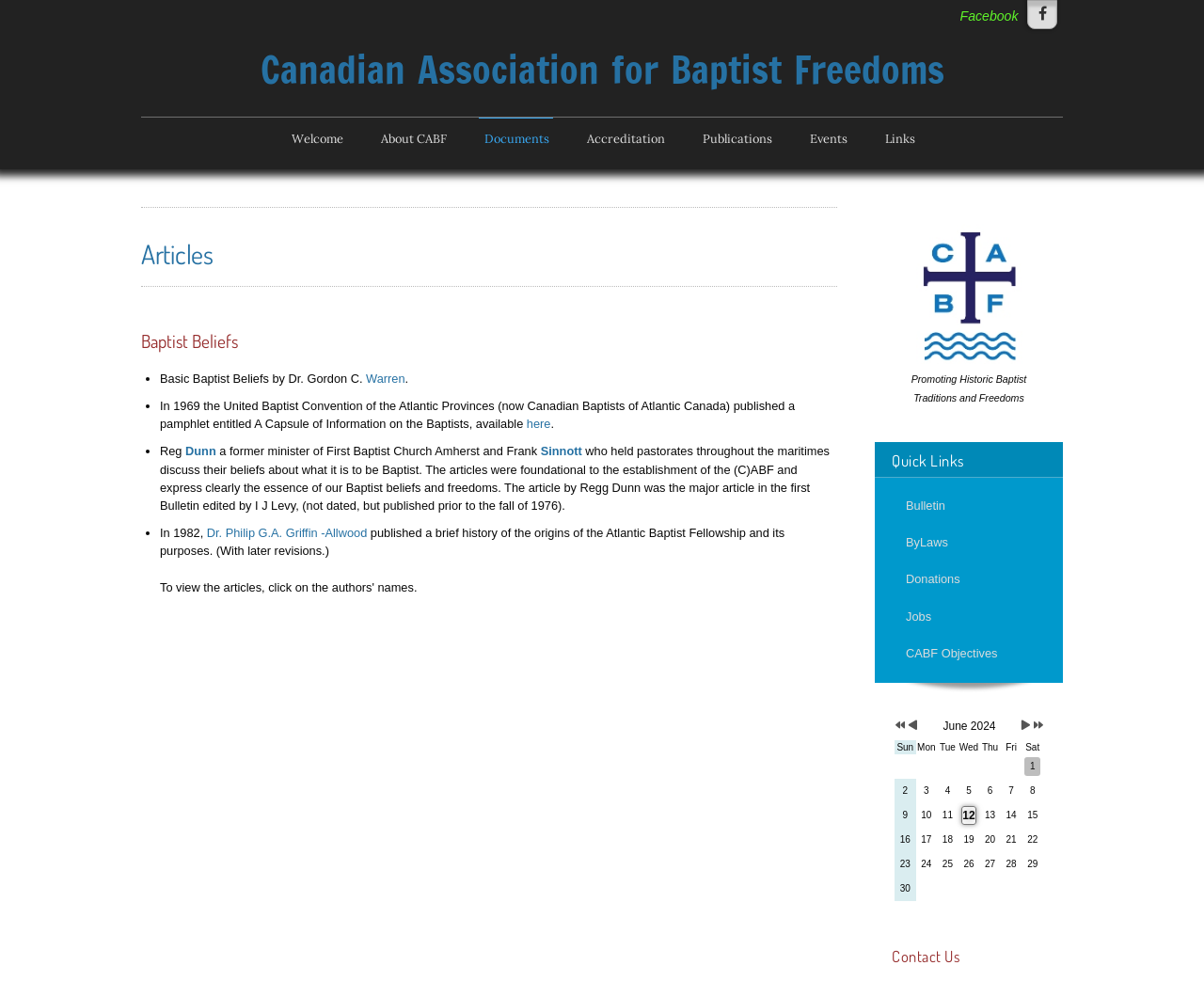Identify the bounding box coordinates of the section to be clicked to complete the task described by the following instruction: "Go to the Bulletin page". The coordinates should be four float numbers between 0 and 1, formatted as [left, top, right, bottom].

[0.741, 0.497, 0.869, 0.534]